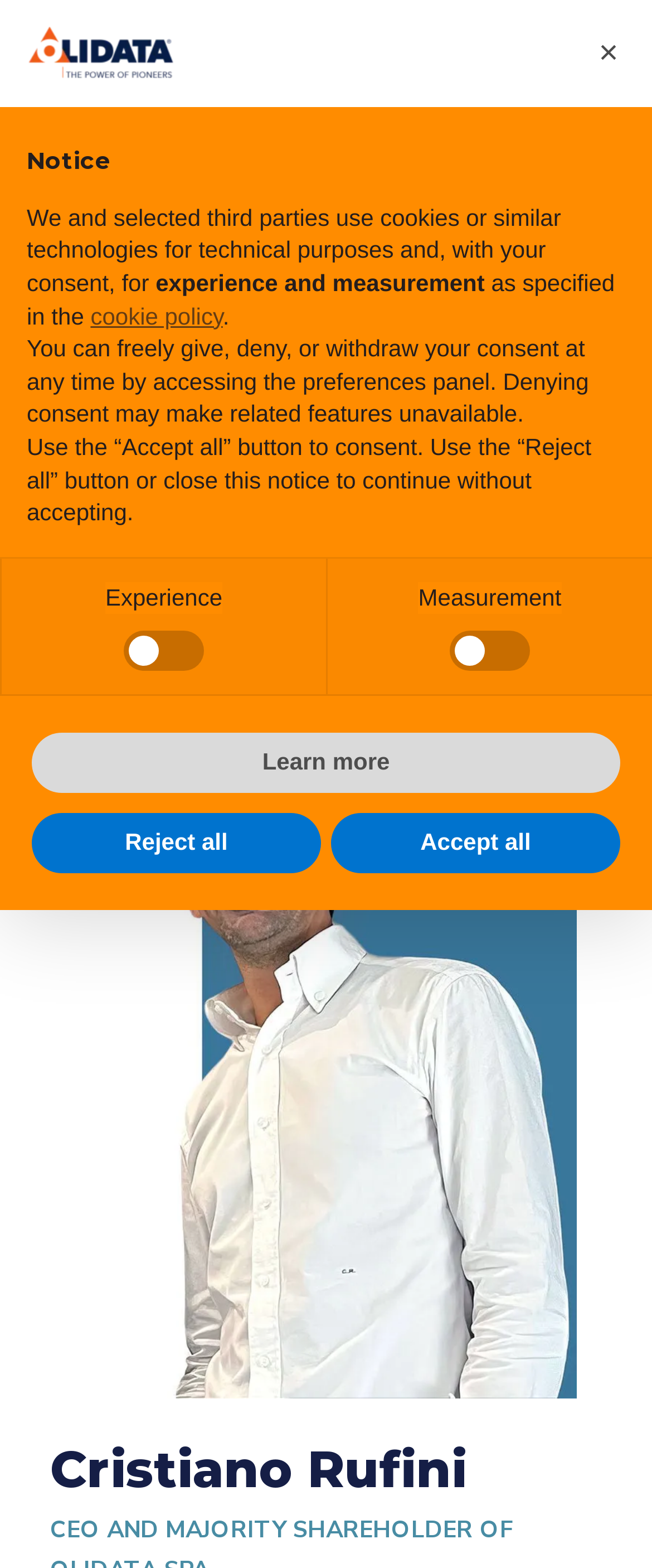Identify the bounding box for the given UI element using the description provided. Coordinates should be in the format (top-left x, top-left y, bottom-right x, bottom-right y) and must be between 0 and 1. Here is the description: Reject all

[0.049, 0.518, 0.492, 0.556]